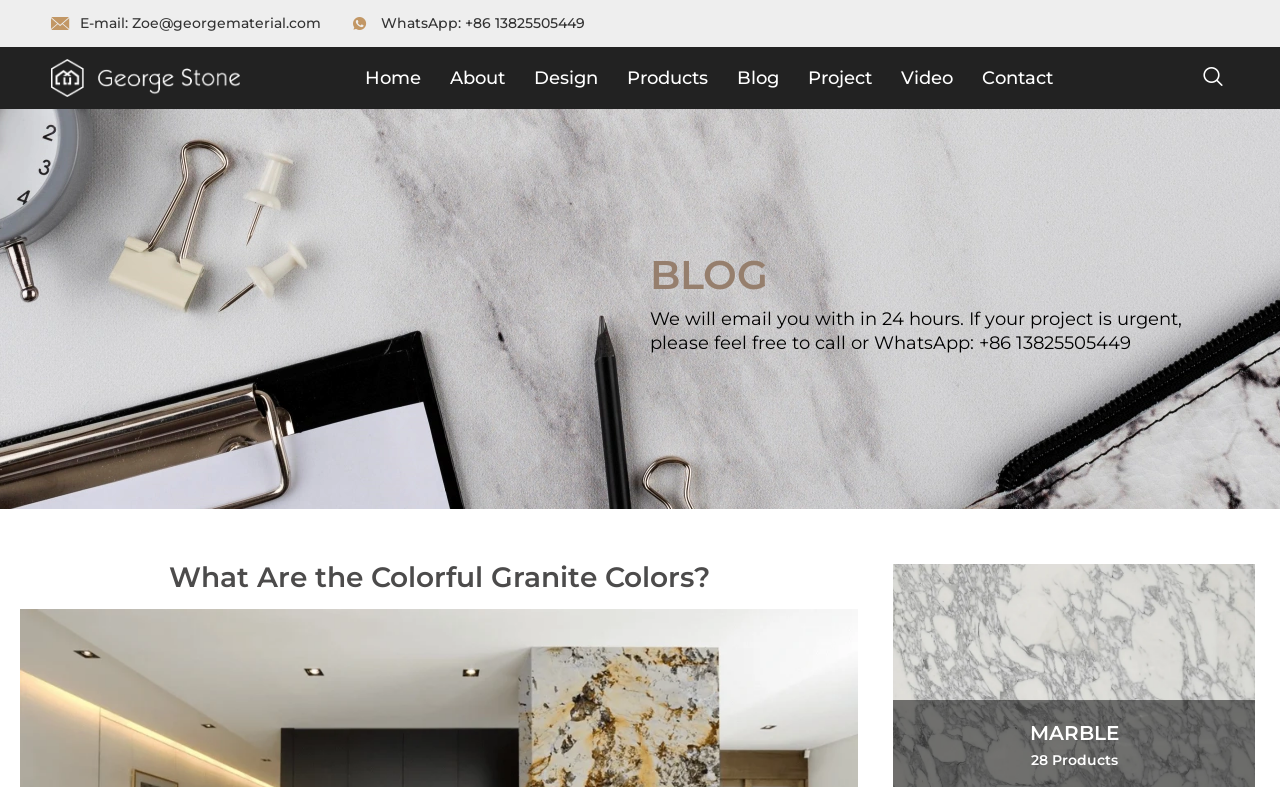Please indicate the bounding box coordinates of the element's region to be clicked to achieve the instruction: "Go to the home page". Provide the coordinates as four float numbers between 0 and 1, i.e., [left, top, right, bottom].

[0.276, 0.067, 0.338, 0.131]